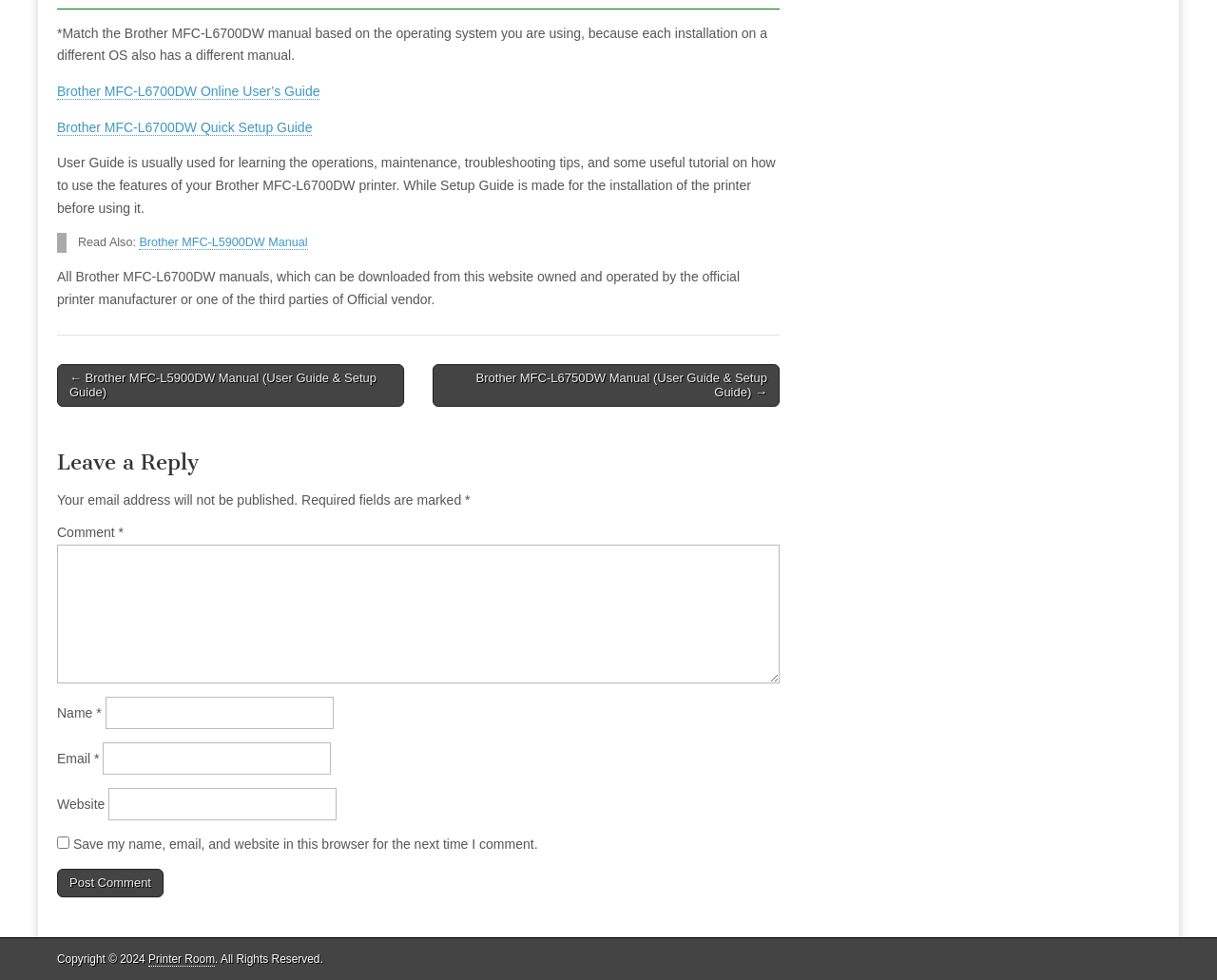Where can the Brother MFC-L6700DW manuals be downloaded from?
Please interpret the details in the image and answer the question thoroughly.

According to the webpage, all Brother MFC-L6700DW manuals can be downloaded from this website, which is owned and operated by the official printer manufacturer or one of the third parties of the Official vendor.